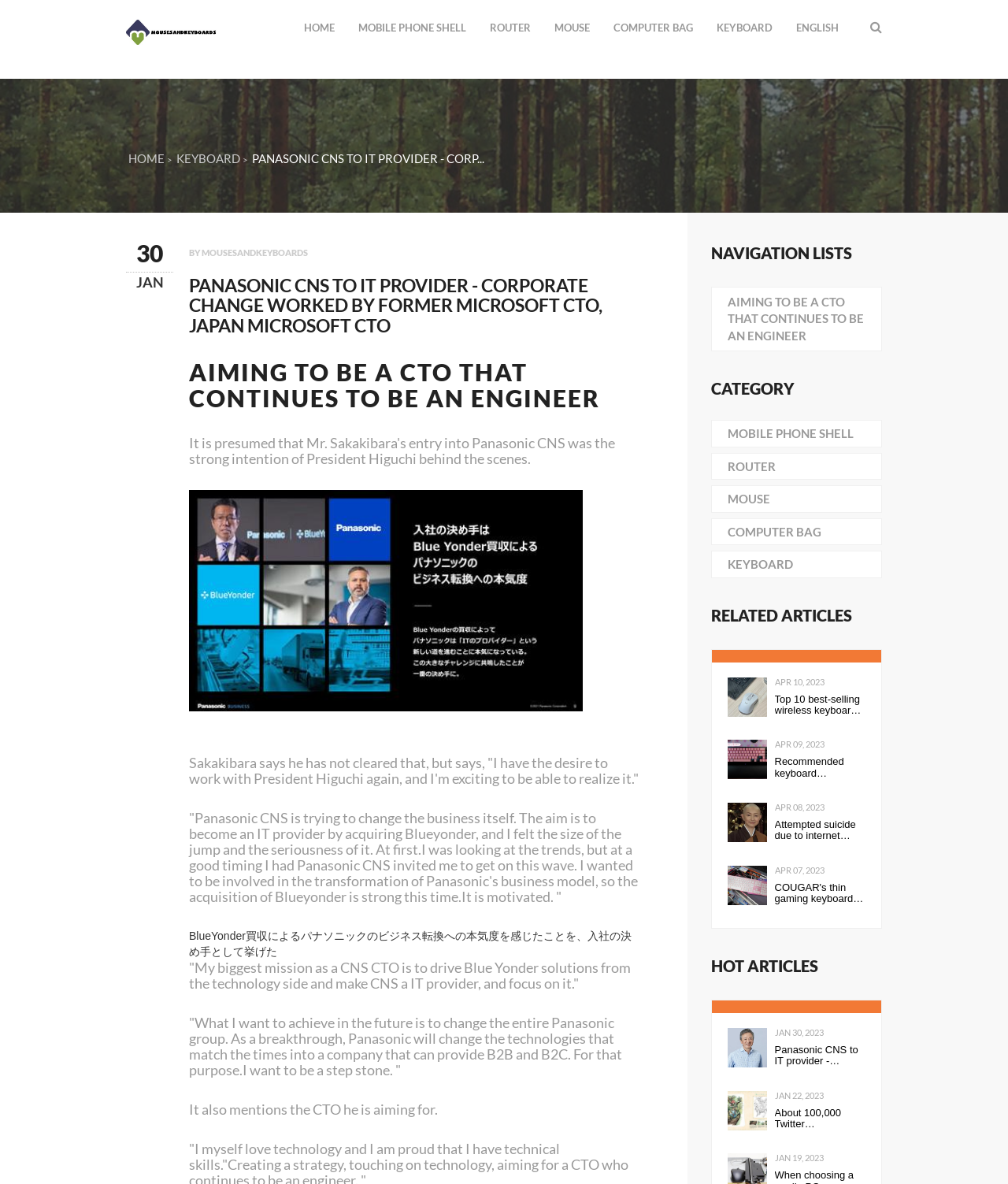Determine the bounding box coordinates of the region to click in order to accomplish the following instruction: "Click the 'Blog' link". Provide the coordinates as four float numbers between 0 and 1, specifically [left, top, right, bottom].

None